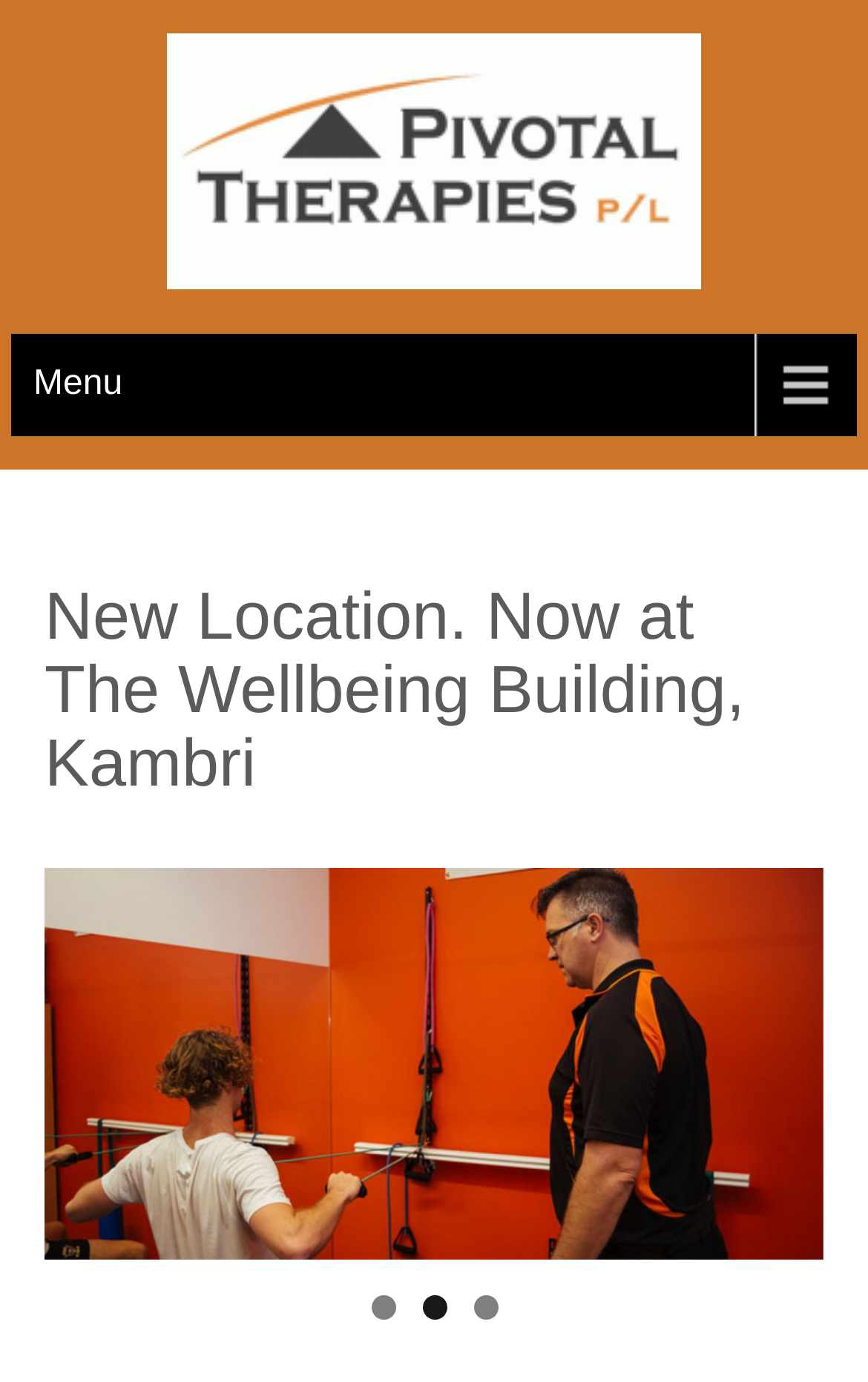Please identify the bounding box coordinates for the region that you need to click to follow this instruction: "Click on the Next slide control".

[0.846, 0.738, 0.923, 0.786]